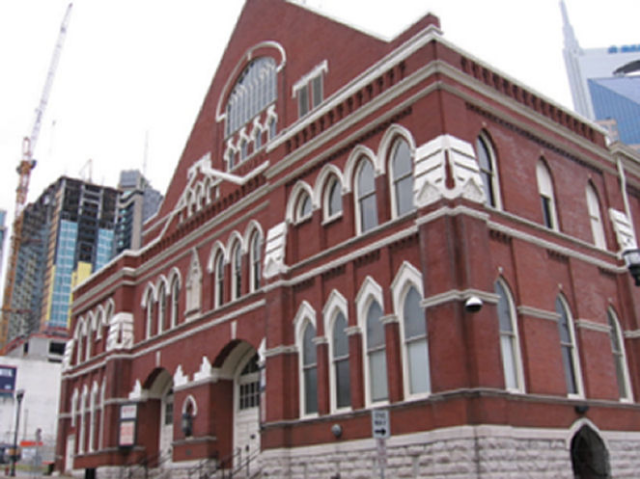Offer a detailed explanation of the image.

The image features a striking red-brick building characterized by its Gothic architectural elements. The façade displays a series of arched windows and decorative white stone detailing, contributing to its historical charm. The building's steeply pitched roof and large front entrance are prominent features, while the surrounding urban landscape indicates its location in a bustling area. This structure is likely significant in the context of music or cultural events, as suggested by the title "Gospel Medley" associated with Jim Taylor, hinting at its possible use as a venue for performances or community gatherings. In the background, modern skyscrapers rise, contrasting the historical architecture with contemporary city life. The overall scene captures a blend of tradition and modernity.